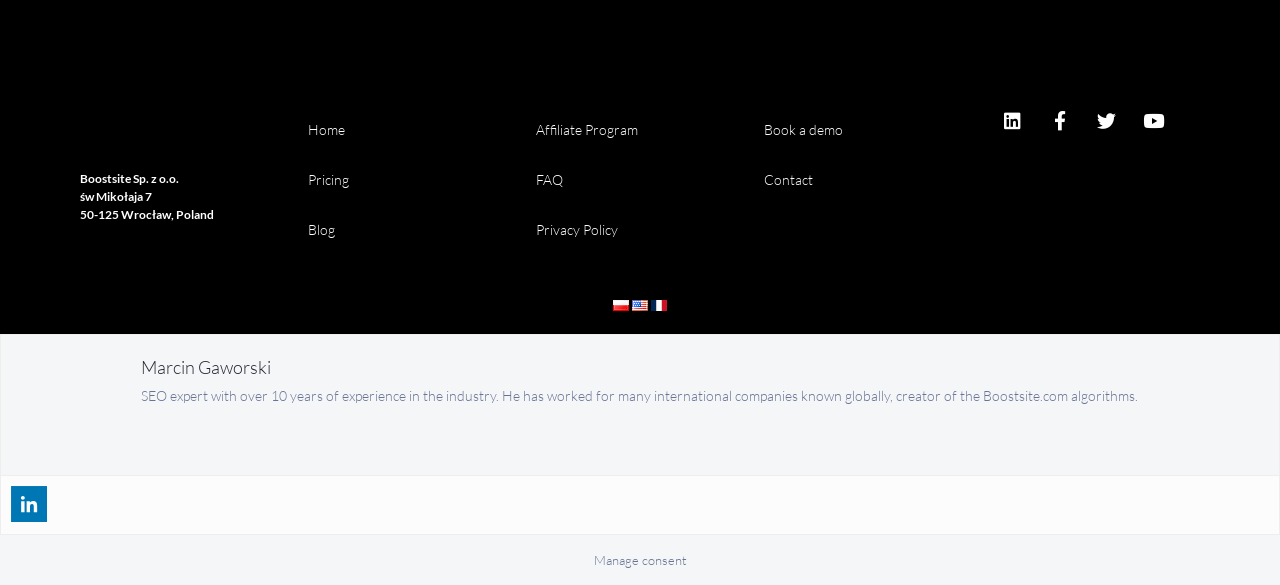What is the profession of Marcin Gaworski?
Provide a detailed answer to the question, using the image to inform your response.

Marcin Gaworski's profession is obtained from the static text element below his image, which describes him as an 'SEO expert with over 10 years of experience in the industry'.